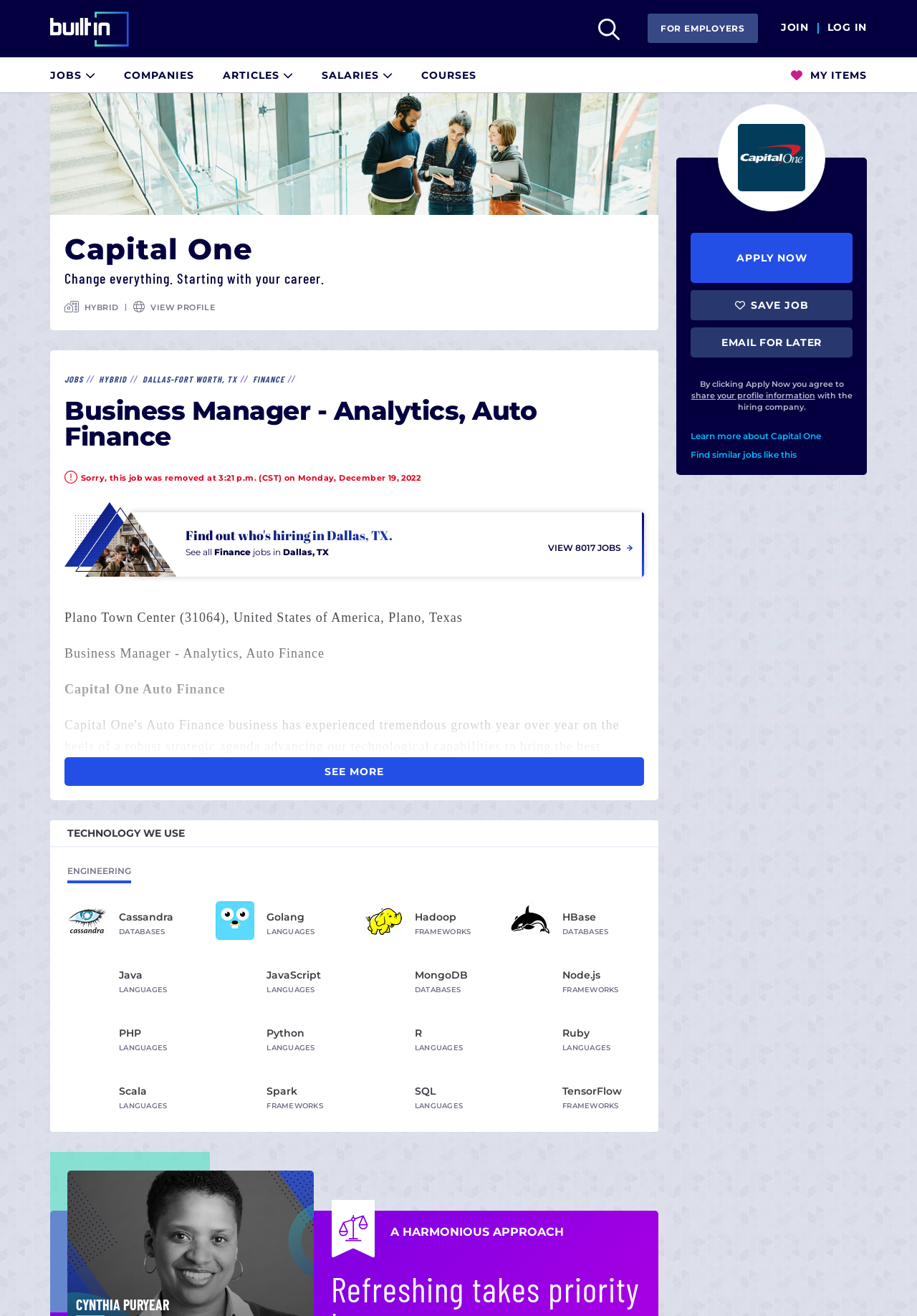What is the job title of the posting?
Answer the question in as much detail as possible.

I found the job title by looking at the heading 'Business Manager - Analytics, Auto Finance' which is the title of the job posting.